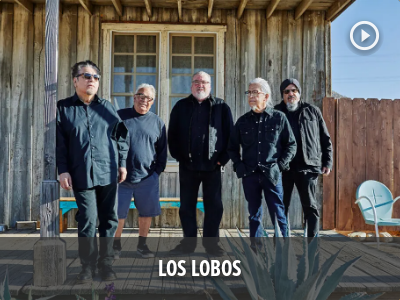Describe every significant element in the image thoroughly.

This image features the acclaimed band Los Lobos, known for their vibrant fusion of rock, blues, and traditional Mexican music. The five members are depicted standing together on a rustic wooden deck, exuding a cool, casual vibe. They are dressed in matching black outfits, contributing to a cohesive look that emphasizes their unity as a band. In the background, a charming wooden structure and blue-green chairs hint at a laid-back atmosphere, complementing the band’s rootsy sound. The caption displays the name "LOS LOBOS" prominently at the bottom, highlighting their identity and presence in the music scene. A play button in the upper right corner suggests that viewers can engage with a video related to the band, inviting fans to explore their music further.